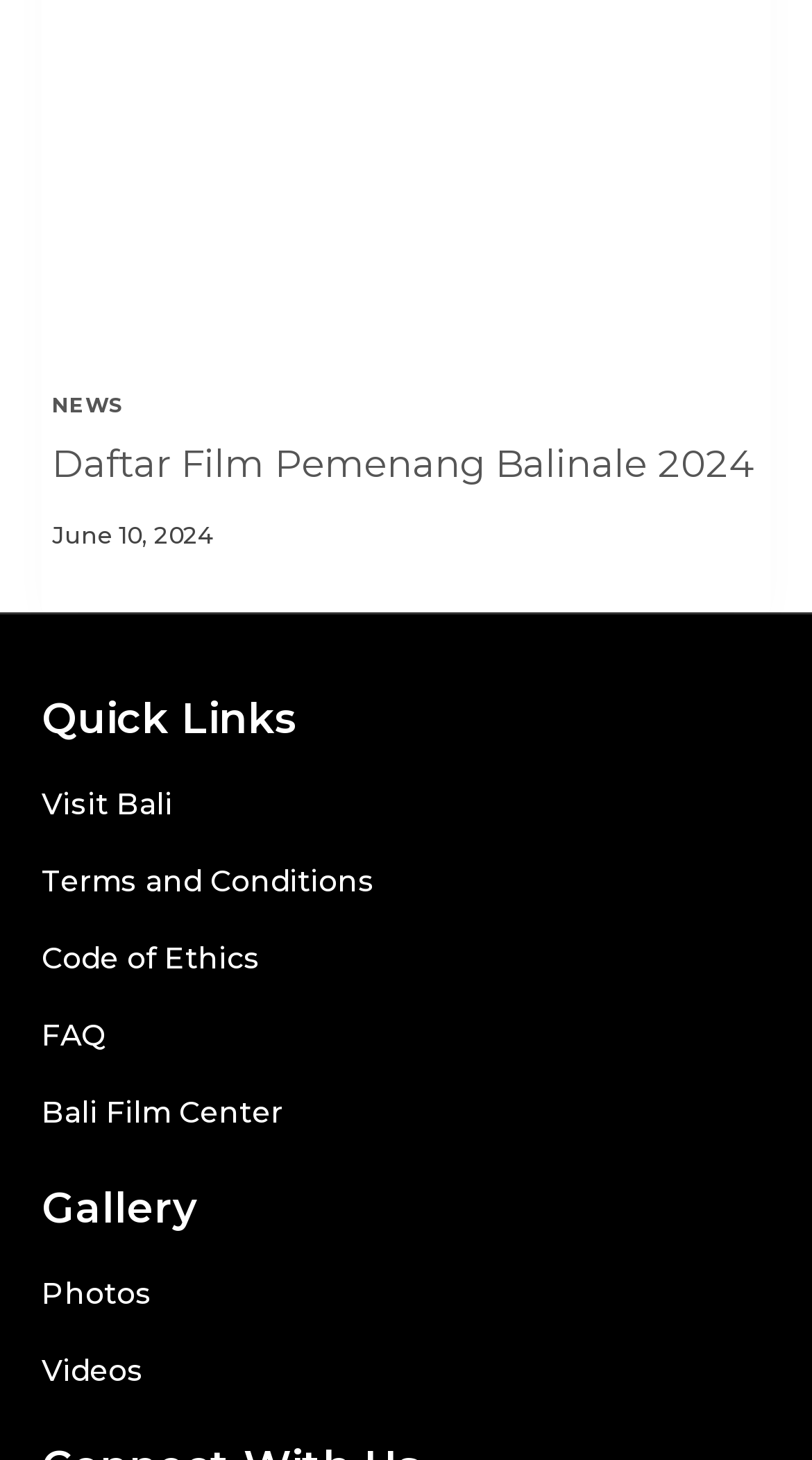Find the bounding box coordinates of the clickable area that will achieve the following instruction: "Check terms and conditions".

[0.051, 0.588, 0.949, 0.619]